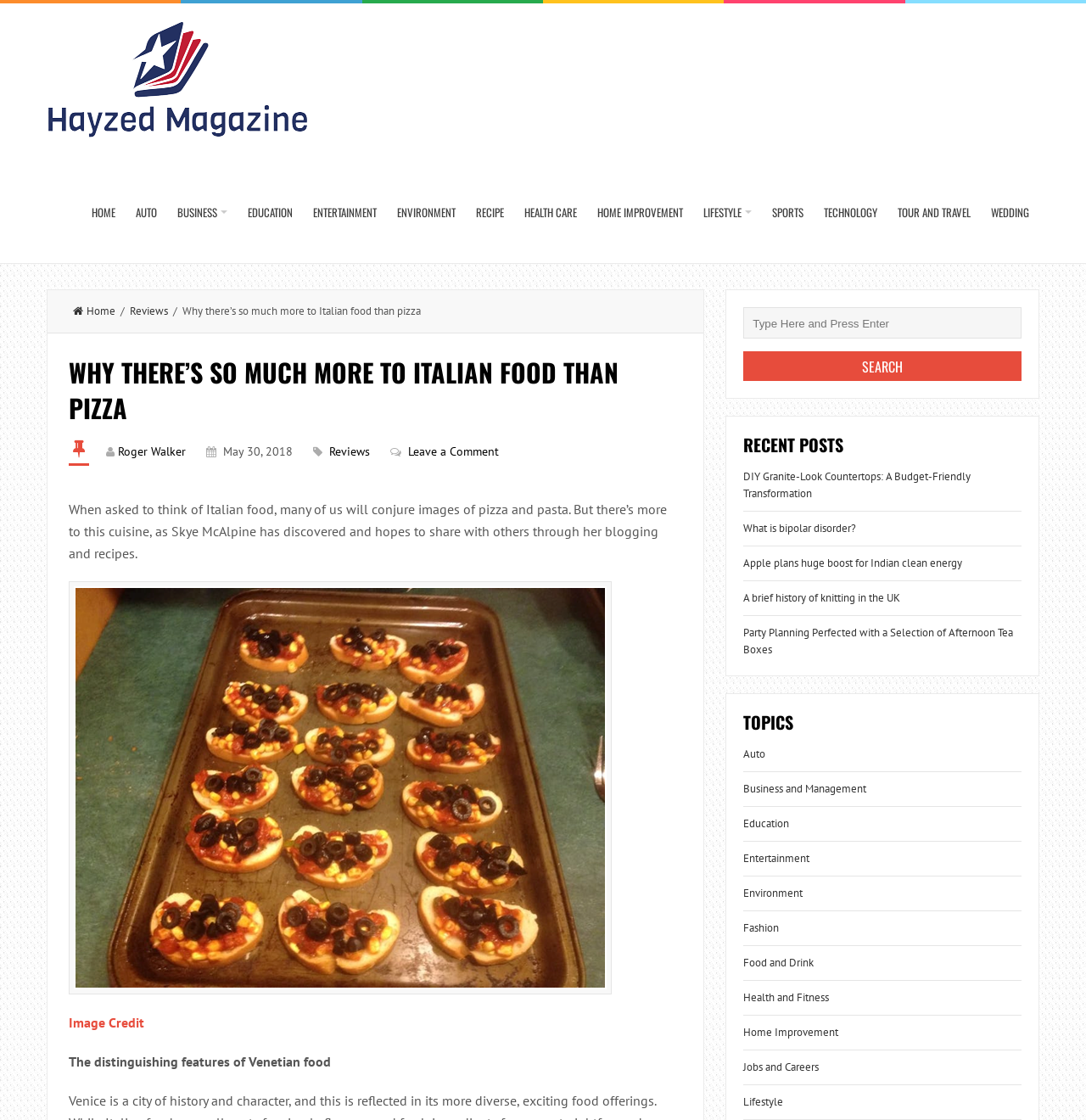Determine the coordinates of the bounding box for the clickable area needed to execute this instruction: "Search for something".

[0.685, 0.275, 0.94, 0.302]